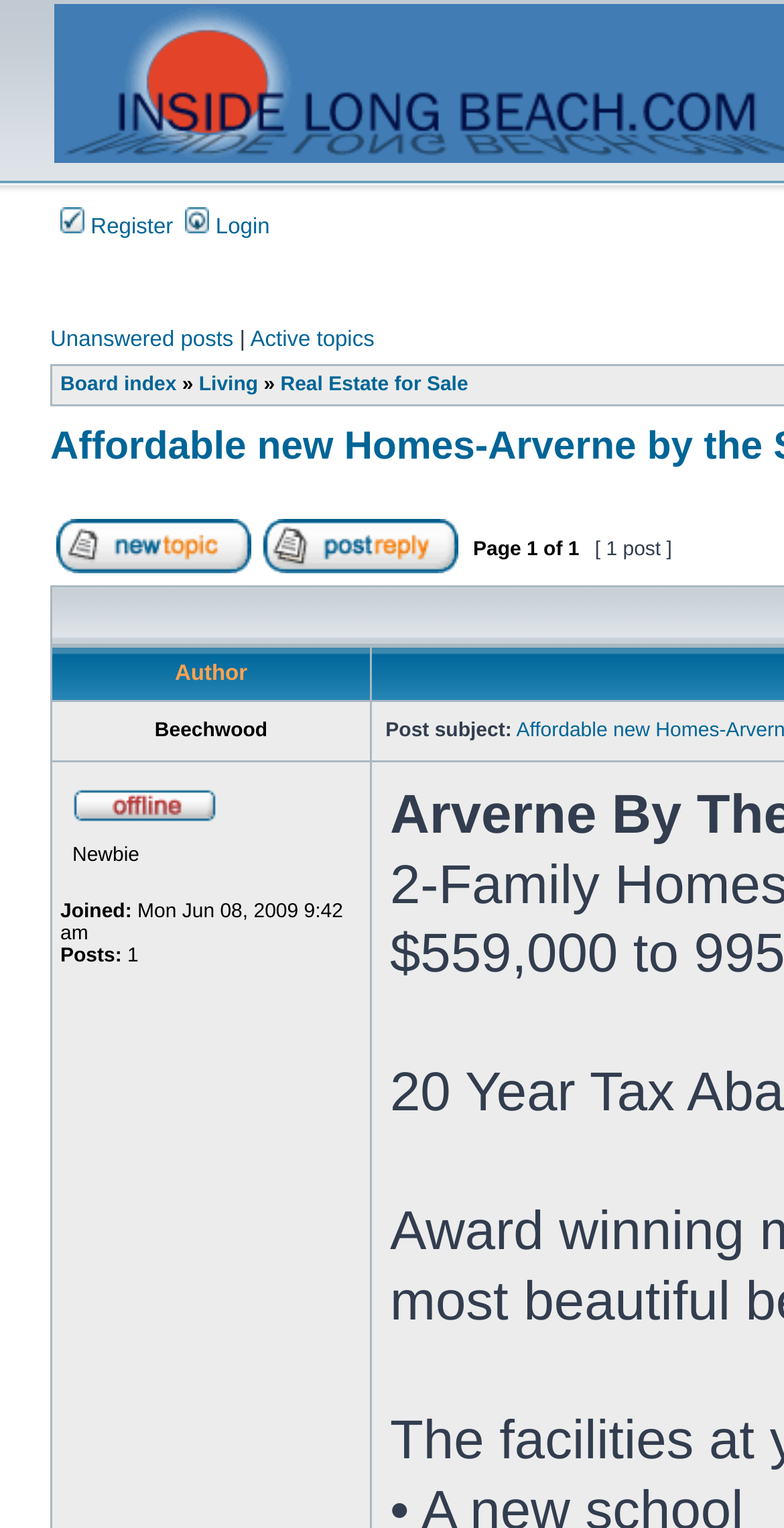What is the status of the user 'Beechwood'?
Provide a detailed and well-explained answer to the question.

I found the user 'Beechwood' in the gridcell and then looked for the related information. I found a LayoutTableCell with the OCR text 'Offline' which indicates the status of the user. Therefore, the answer is 'Offline'.